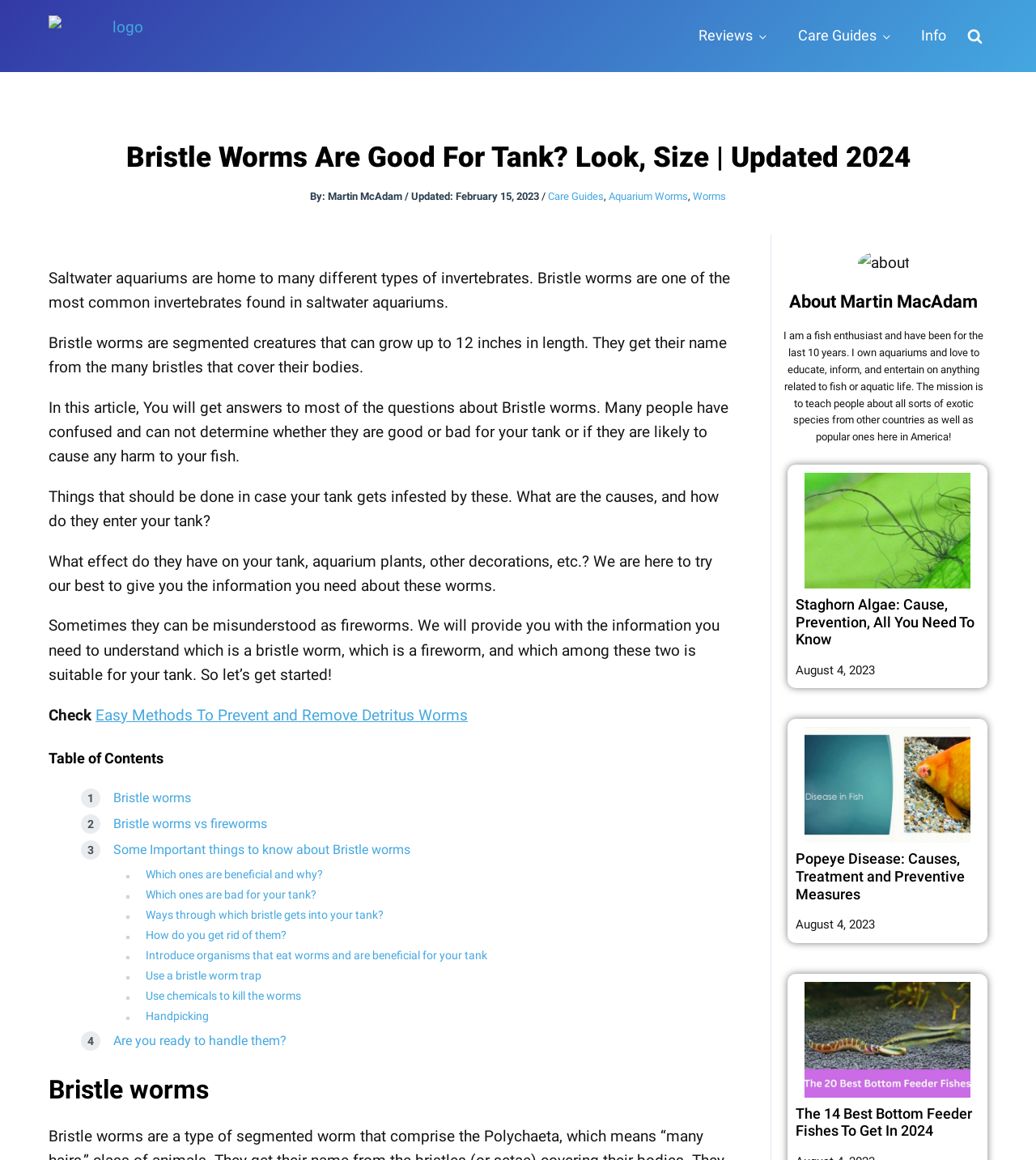Locate the bounding box coordinates of the area to click to fulfill this instruction: "Click the 'Reviews' link". The bounding box should be presented as four float numbers between 0 and 1, in the order [left, top, right, bottom].

[0.659, 0.007, 0.754, 0.055]